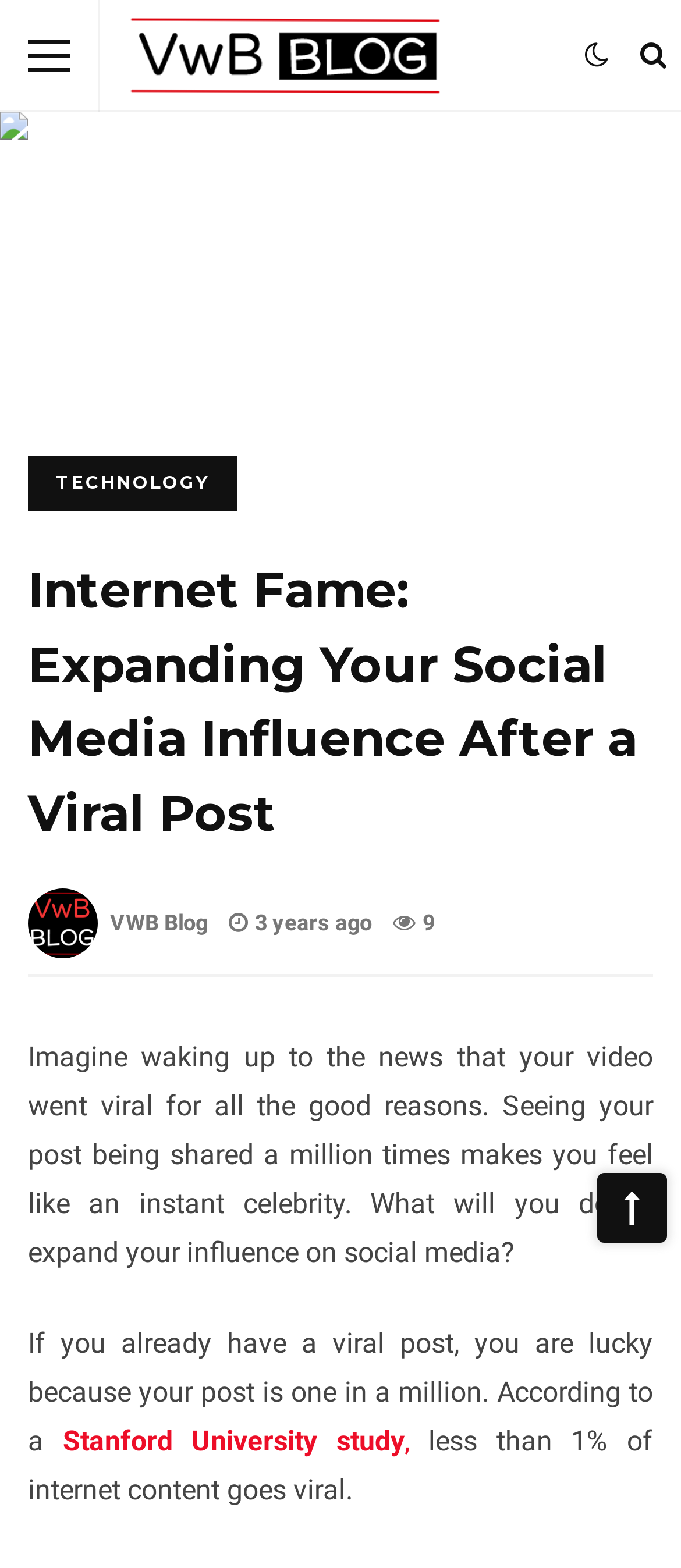Identify and provide the main heading of the webpage.

Internet Fame: Expanding Your Social Media Influence After a Viral Post